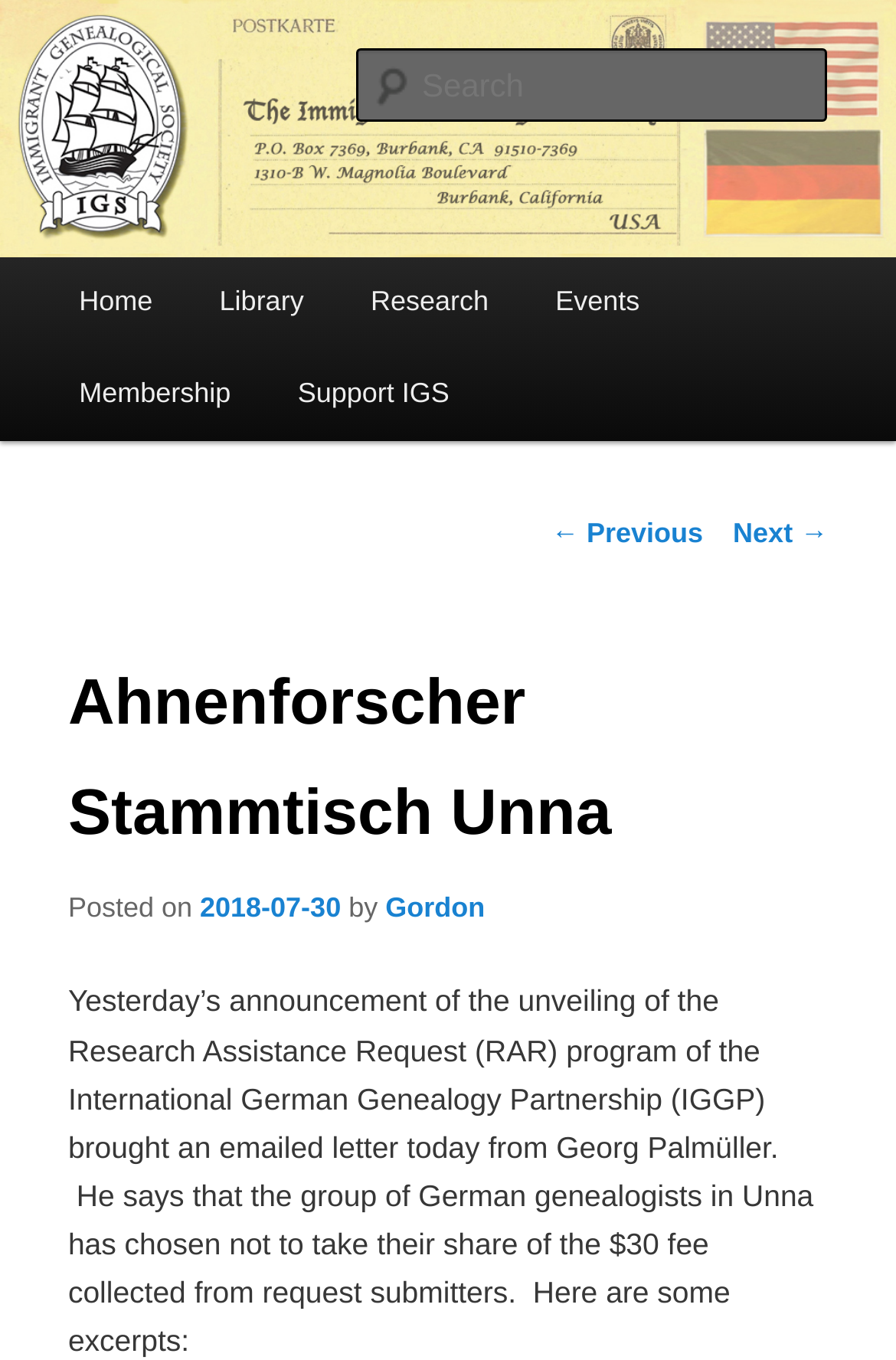Identify the bounding box coordinates of the clickable region necessary to fulfill the following instruction: "Read the post from 2018-07-30". The bounding box coordinates should be four float numbers between 0 and 1, i.e., [left, top, right, bottom].

[0.223, 0.656, 0.38, 0.68]